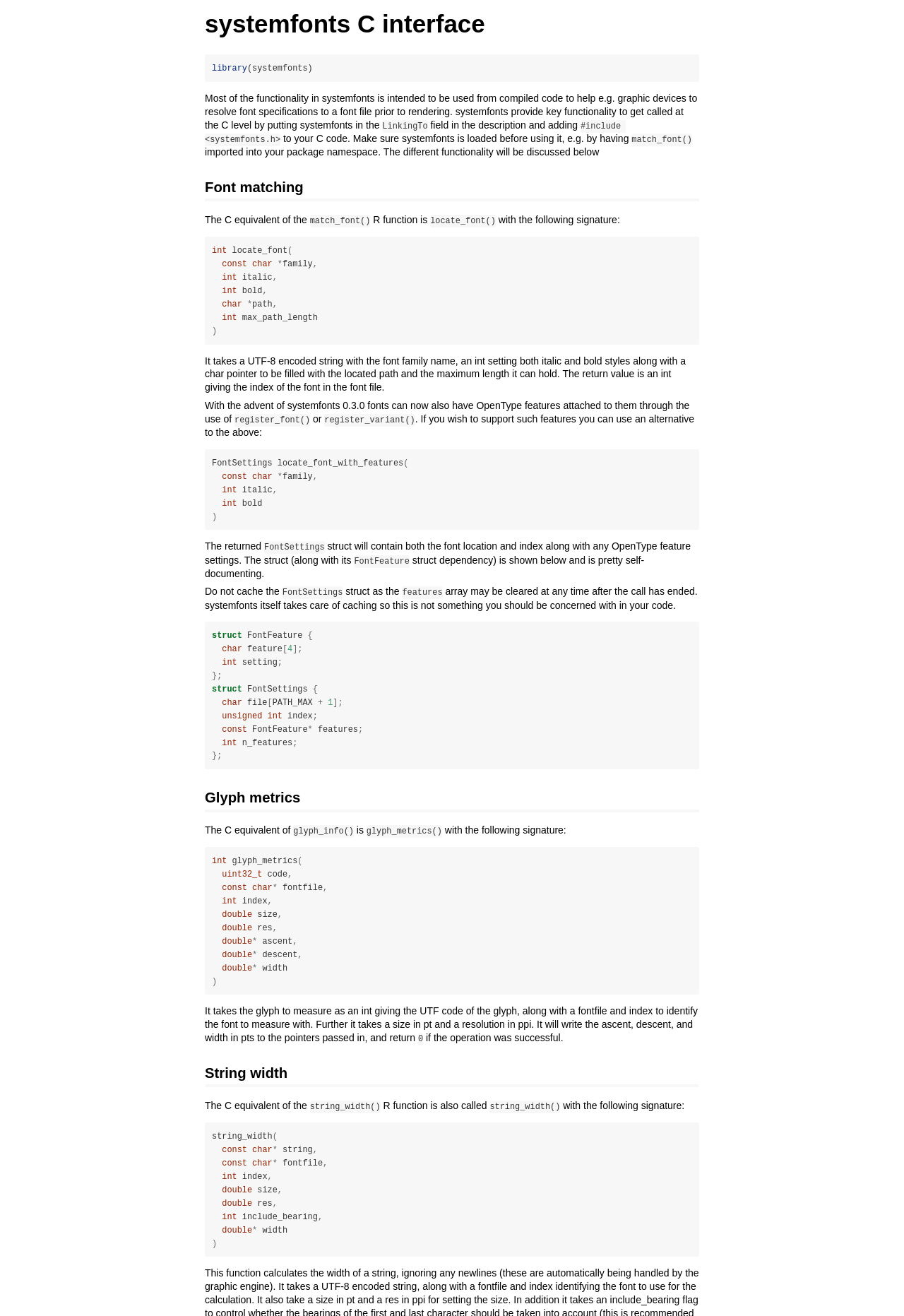Using the details from the image, please elaborate on the following question: What is the return value of locate_font function?

According to the code snippet, the locate_font function returns an int value, which is the index of the font in the font file.